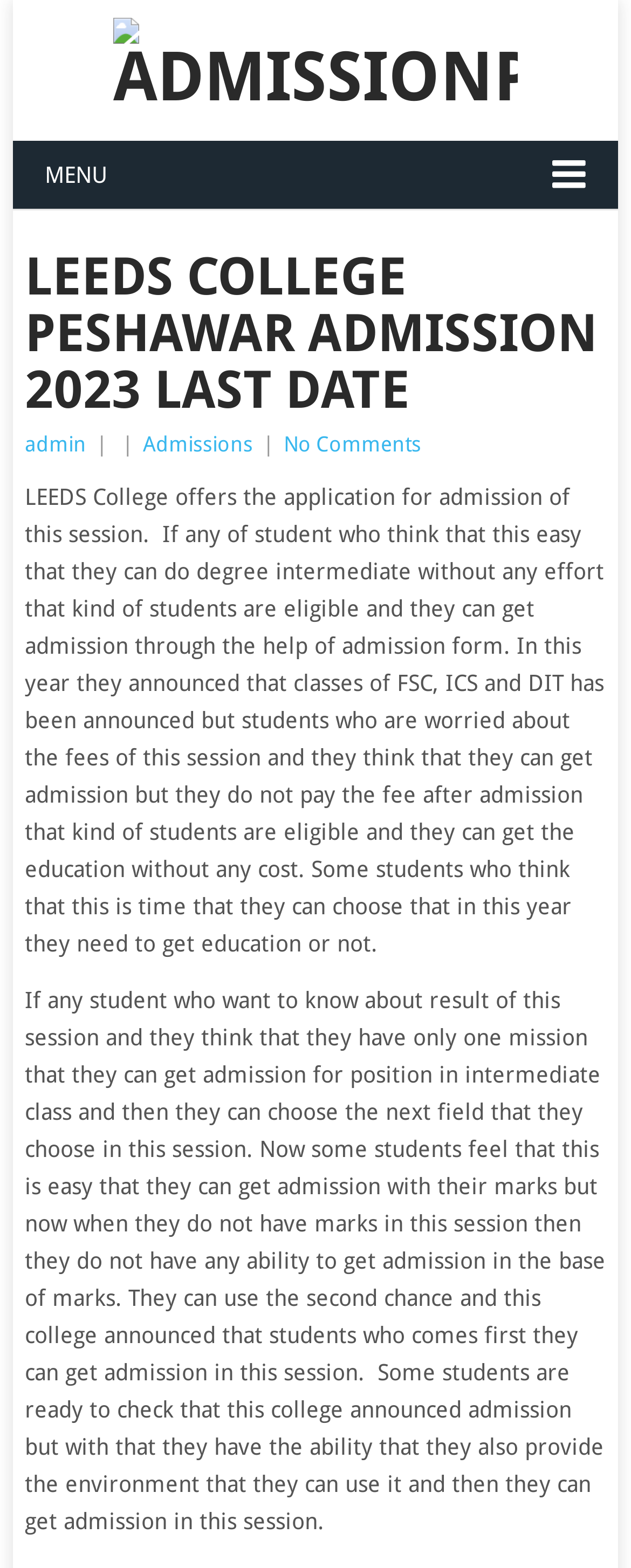Please provide a one-word or short phrase answer to the question:
What is the benefit of getting admission in this college?

Education without cost